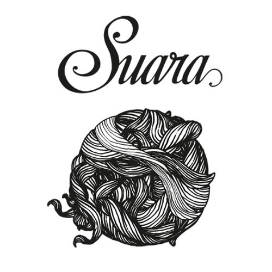What is Suara possibly associated with?
Carefully analyze the image and provide a thorough answer to the question.

The caption suggests that Suara is possibly a music label known for its diverse range of electronic sounds, given the overall aesthetic and the connection to music or cultural expression.